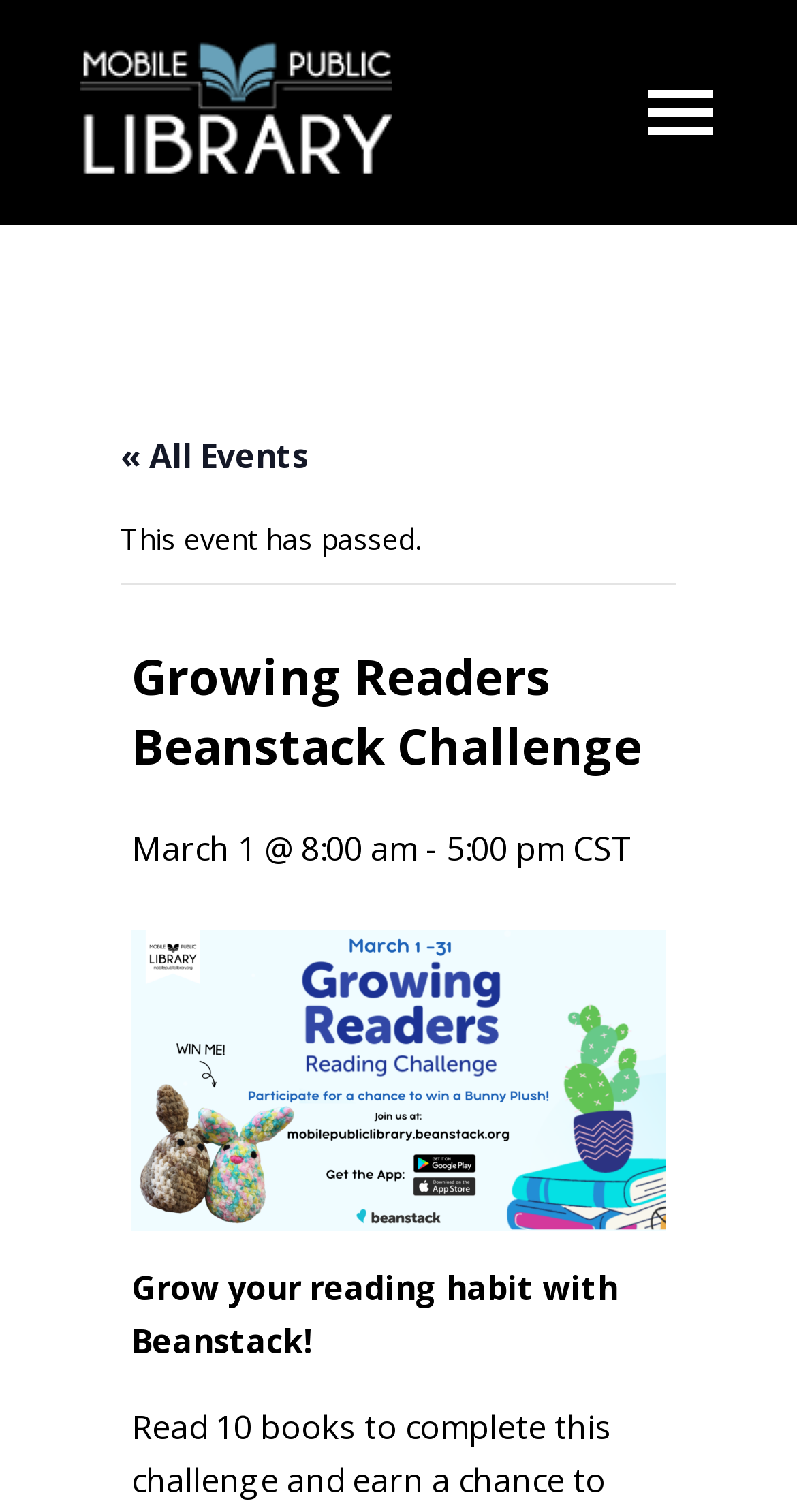Provide your answer in one word or a succinct phrase for the question: 
What is the status of the event?

Passed